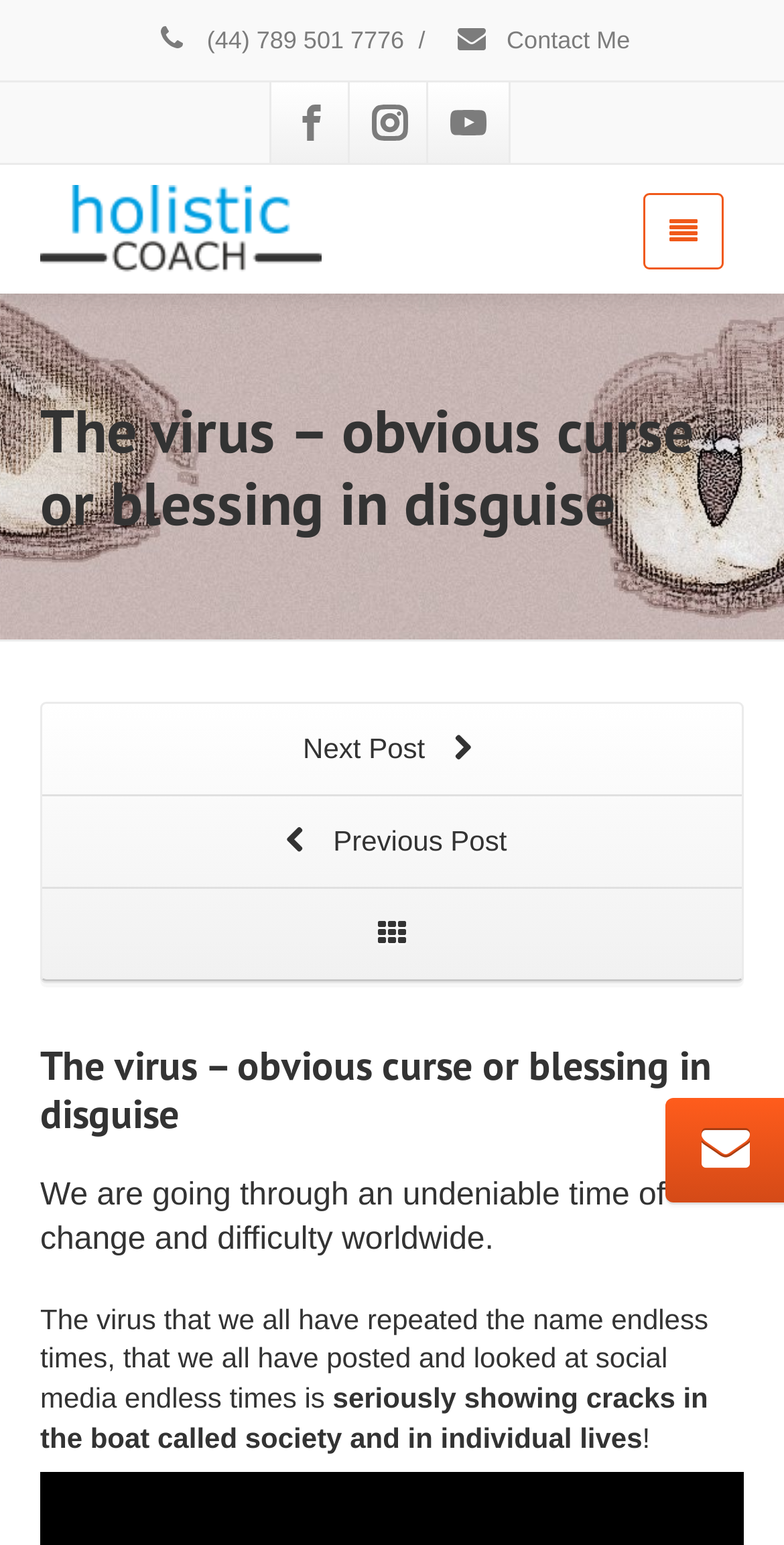Using floating point numbers between 0 and 1, provide the bounding box coordinates in the format (top-left x, top-left y, bottom-right x, bottom-right y). Locate the UI element described here: title="Facebook"

[0.345, 0.053, 0.447, 0.105]